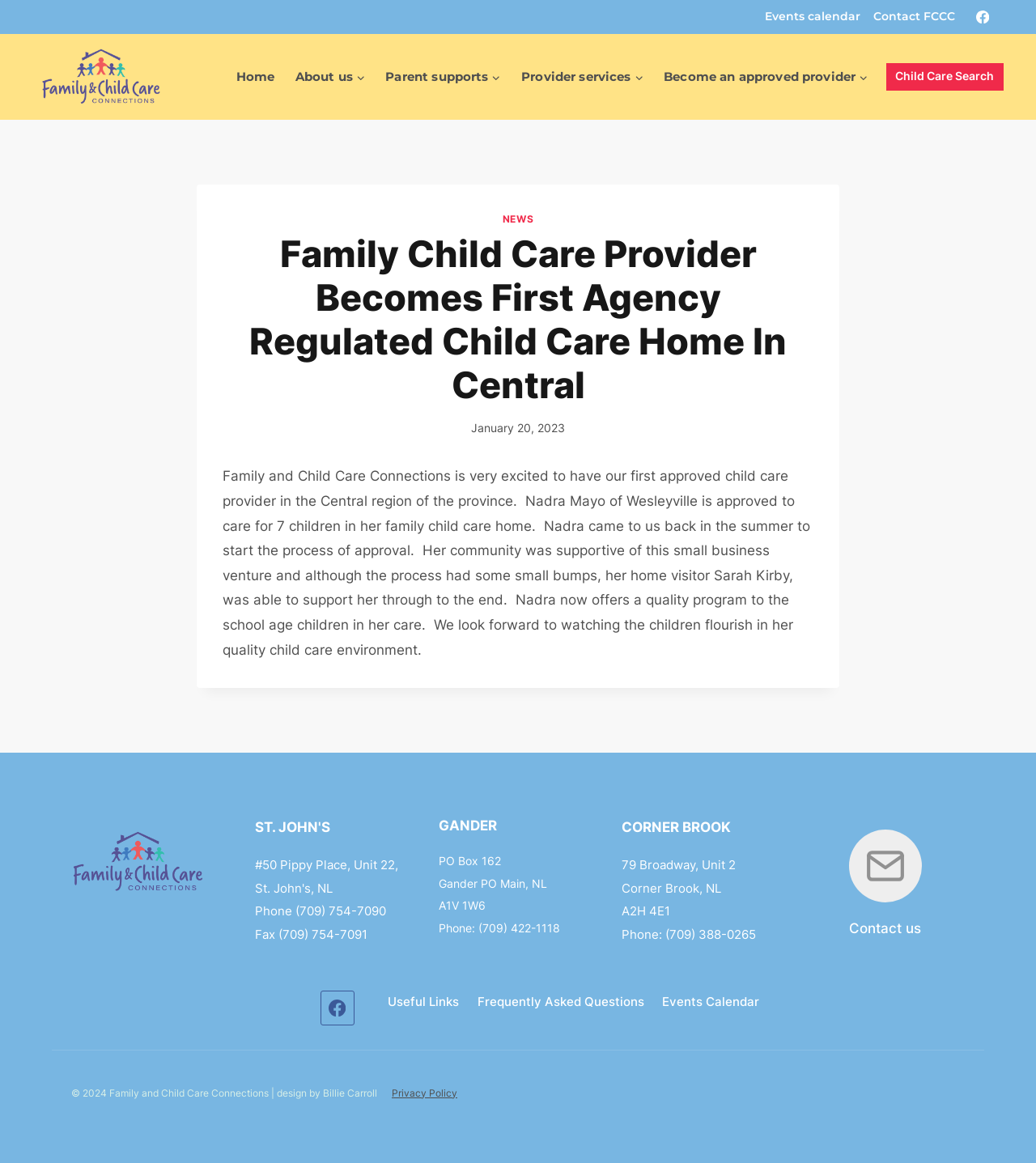Locate the bounding box coordinates of the clickable region to complete the following instruction: "Search for child care."

[0.855, 0.054, 0.969, 0.078]